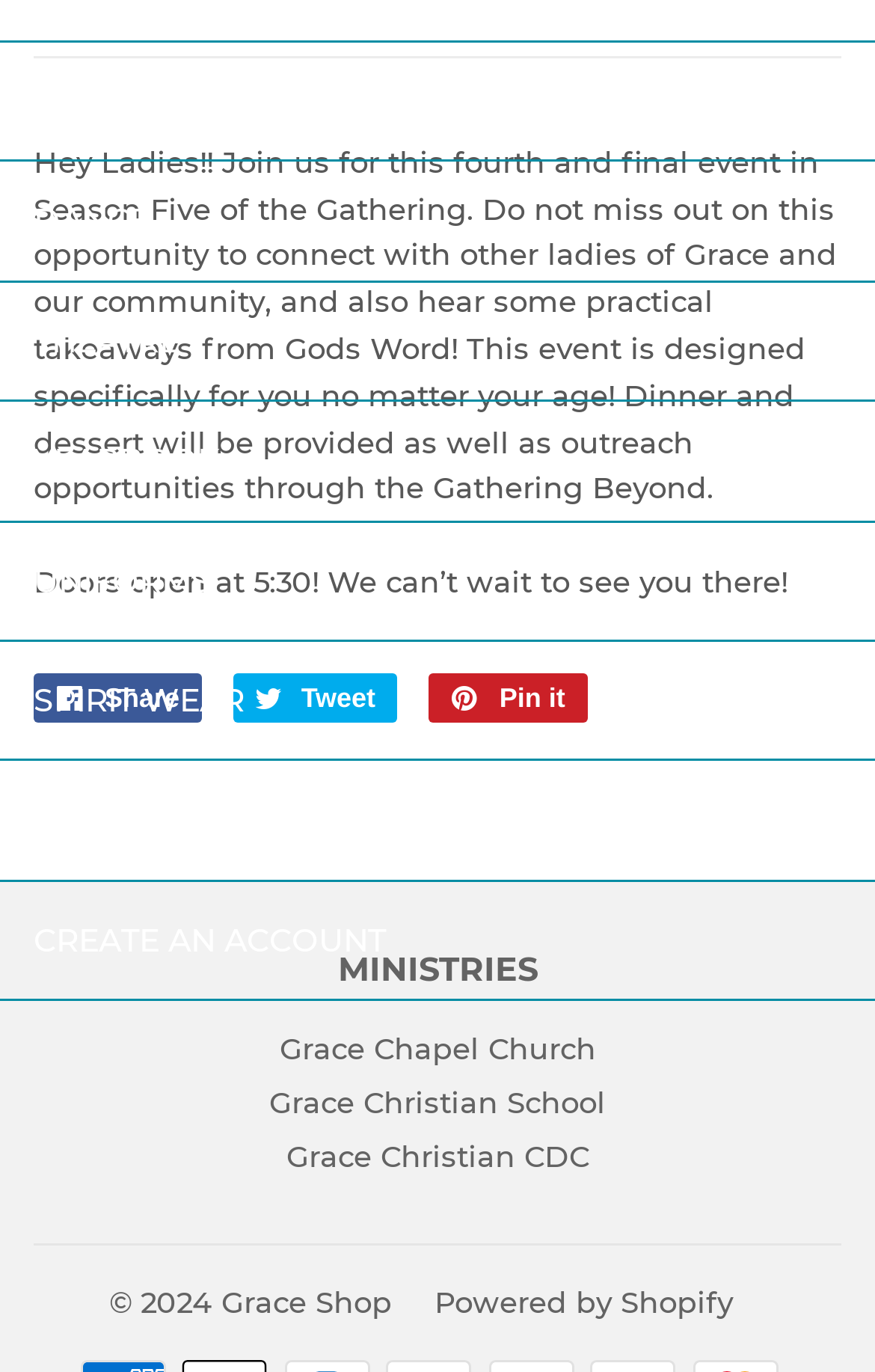Please find the bounding box coordinates of the clickable region needed to complete the following instruction: "Visit Grace Chapel Church". The bounding box coordinates must consist of four float numbers between 0 and 1, i.e., [left, top, right, bottom].

[0.319, 0.751, 0.681, 0.778]